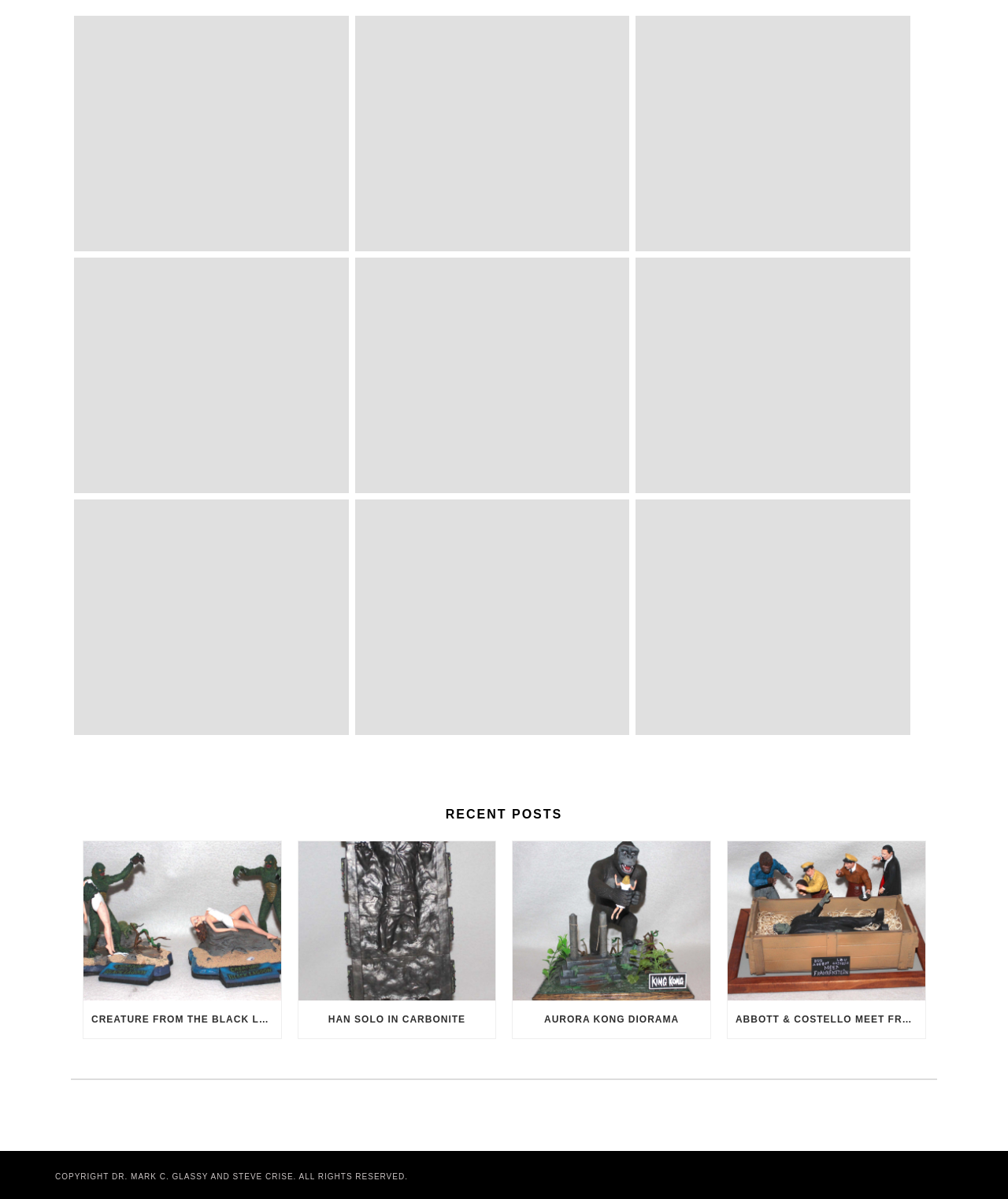How many articles are on this webpage?
Answer the question with just one word or phrase using the image.

12